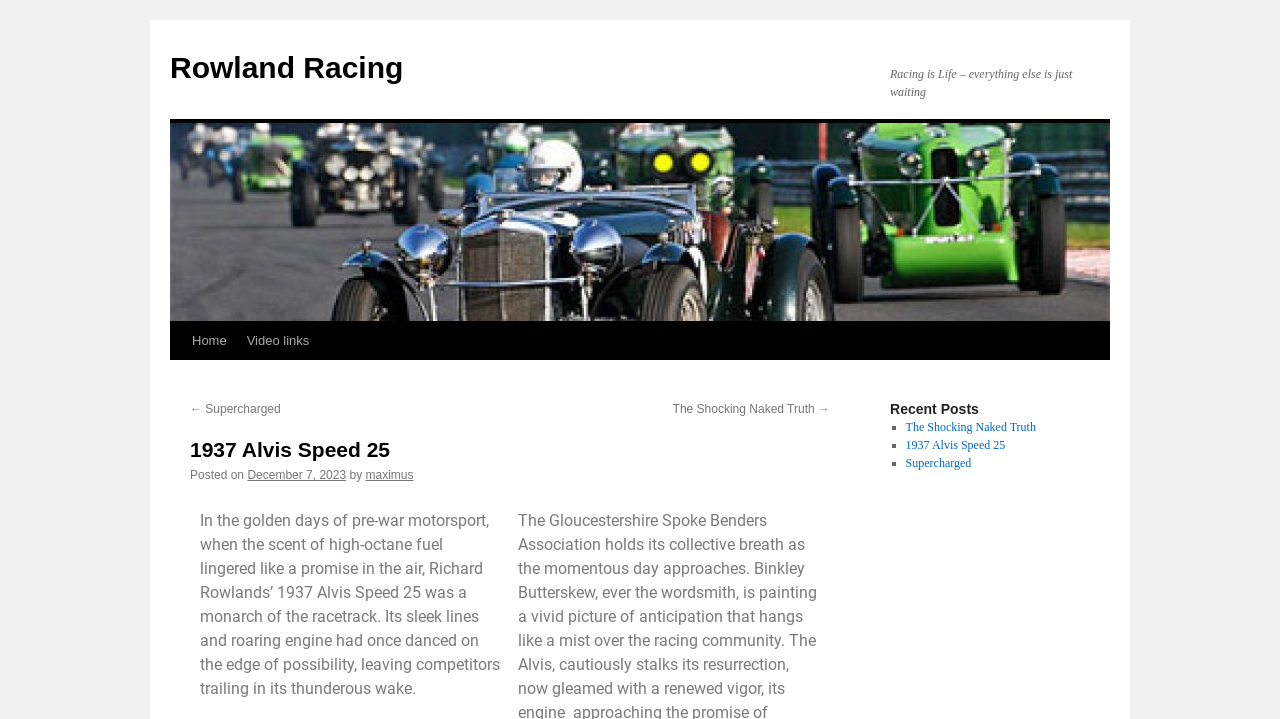Identify the coordinates of the bounding box for the element that must be clicked to accomplish the instruction: "visit maximus' profile".

[0.286, 0.651, 0.323, 0.671]